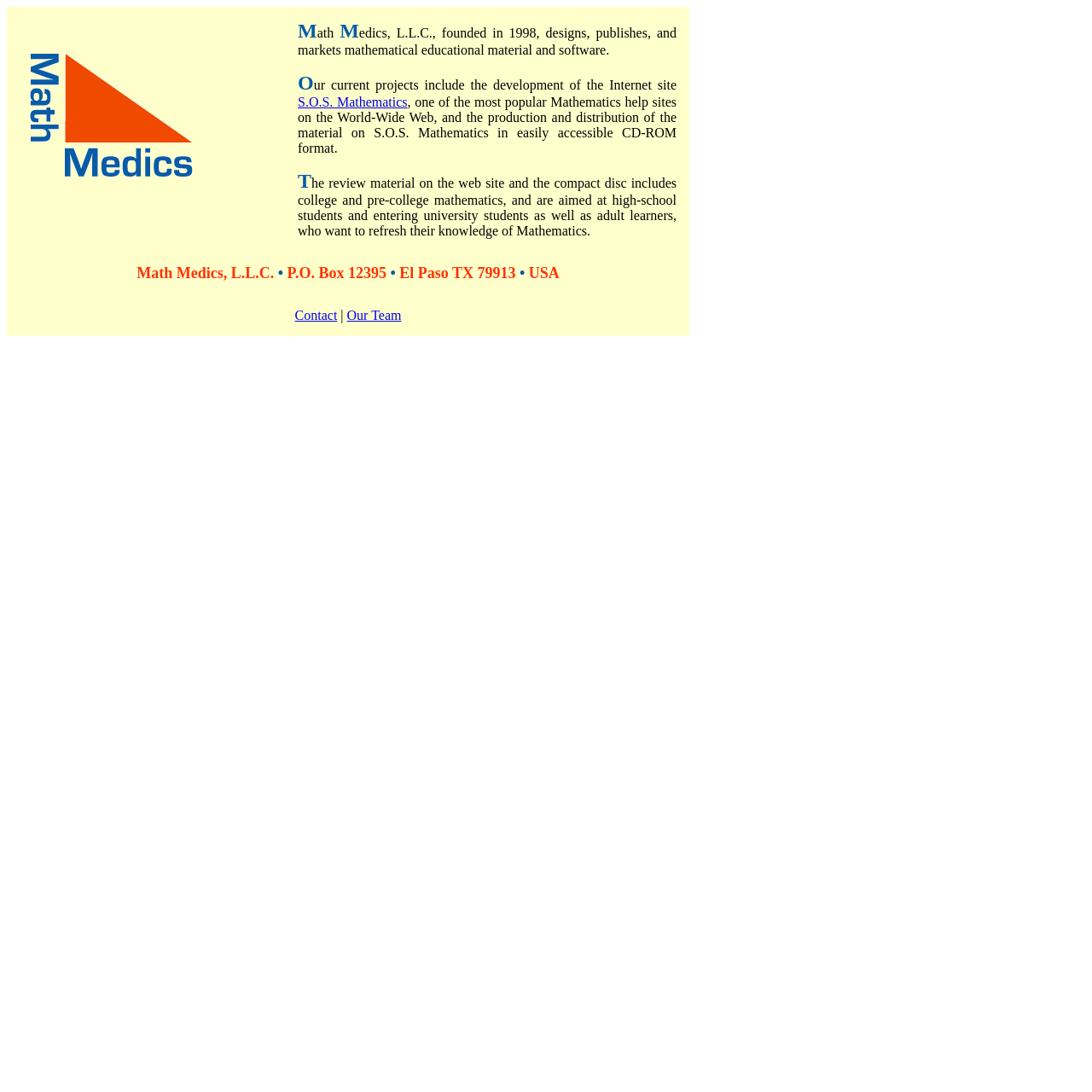Extract the bounding box coordinates for the described element: "Contact". The coordinates should be represented as four float numbers between 0 and 1: [left, top, right, bottom].

[0.27, 0.282, 0.309, 0.295]